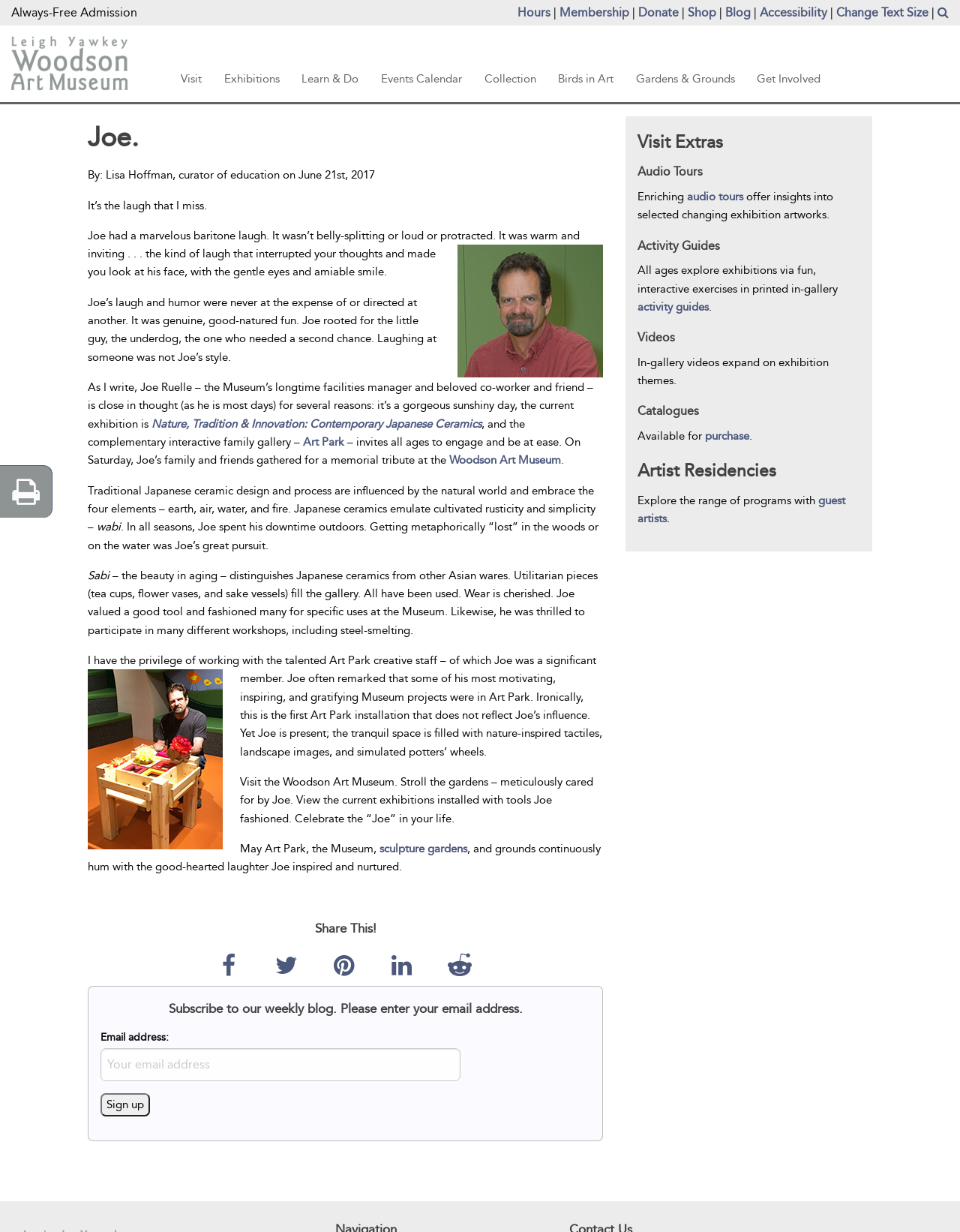Locate the bounding box coordinates of the area you need to click to fulfill this instruction: 'Enter email address'. The coordinates must be in the form of four float numbers ranging from 0 to 1: [left, top, right, bottom].

[0.105, 0.851, 0.48, 0.878]